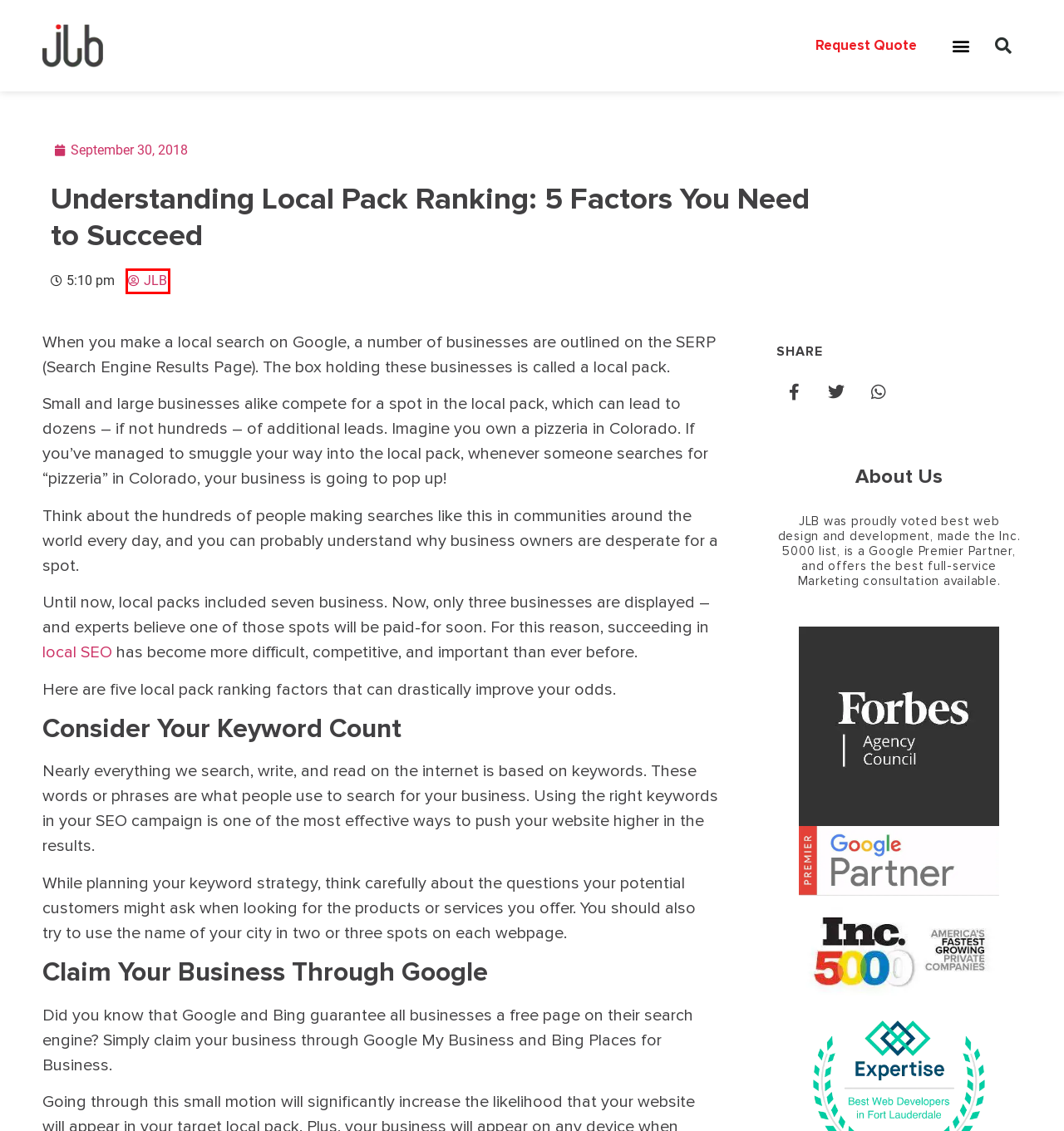Observe the provided screenshot of a webpage that has a red rectangle bounding box. Determine the webpage description that best matches the new webpage after clicking the element inside the red bounding box. Here are the candidates:
A. JLB USA | Our Portfolio and Projects
B. JLB USA | Contact Us Today!
C. JLB, Author at JLB USA
D. JLB USA | Customized World Class Web Design
E. 5 Content Ideas to Attract People to the Metaverse - JLB USA
F. September 30, 2018 - JLB USA
G. JLB USA | Pay Per Click (PPC) Advertising
H. JLB USA | News and Blogs

C